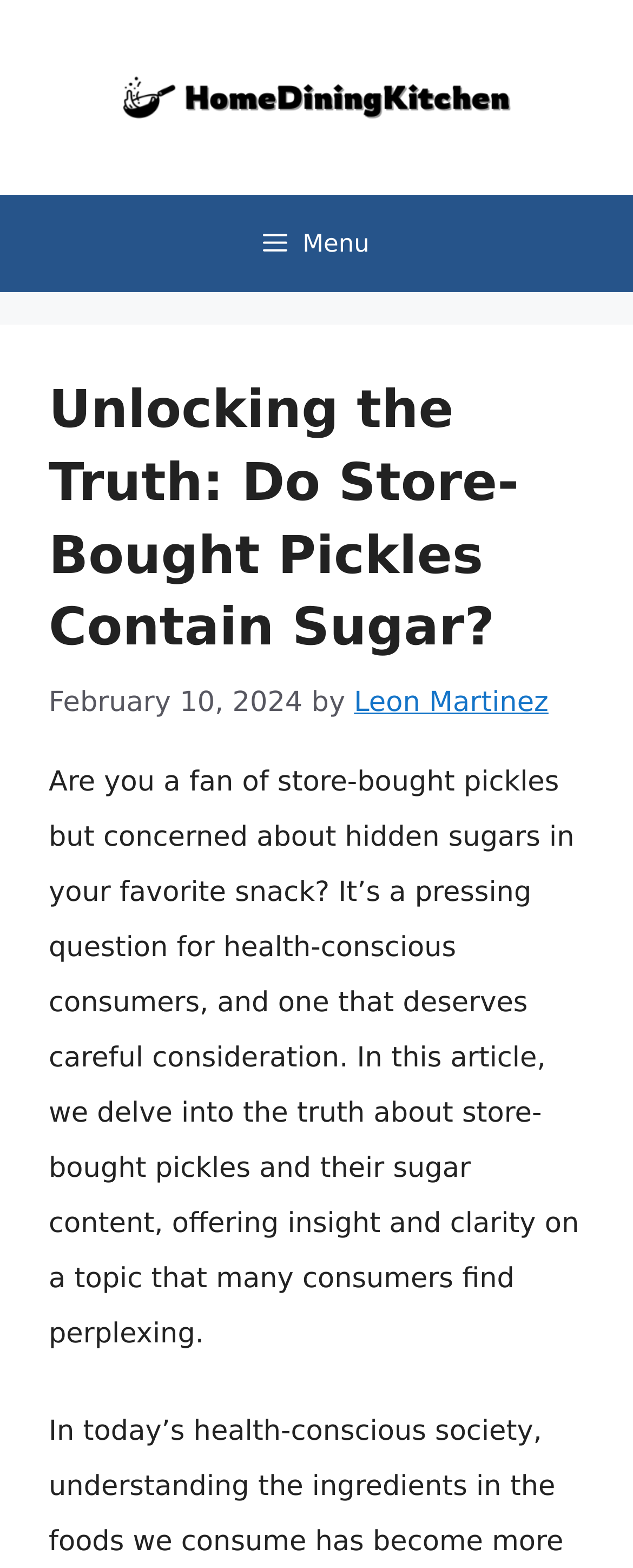What is the purpose of the article?
Look at the image and respond with a single word or a short phrase.

To provide insight on sugar content in store-bought pickles